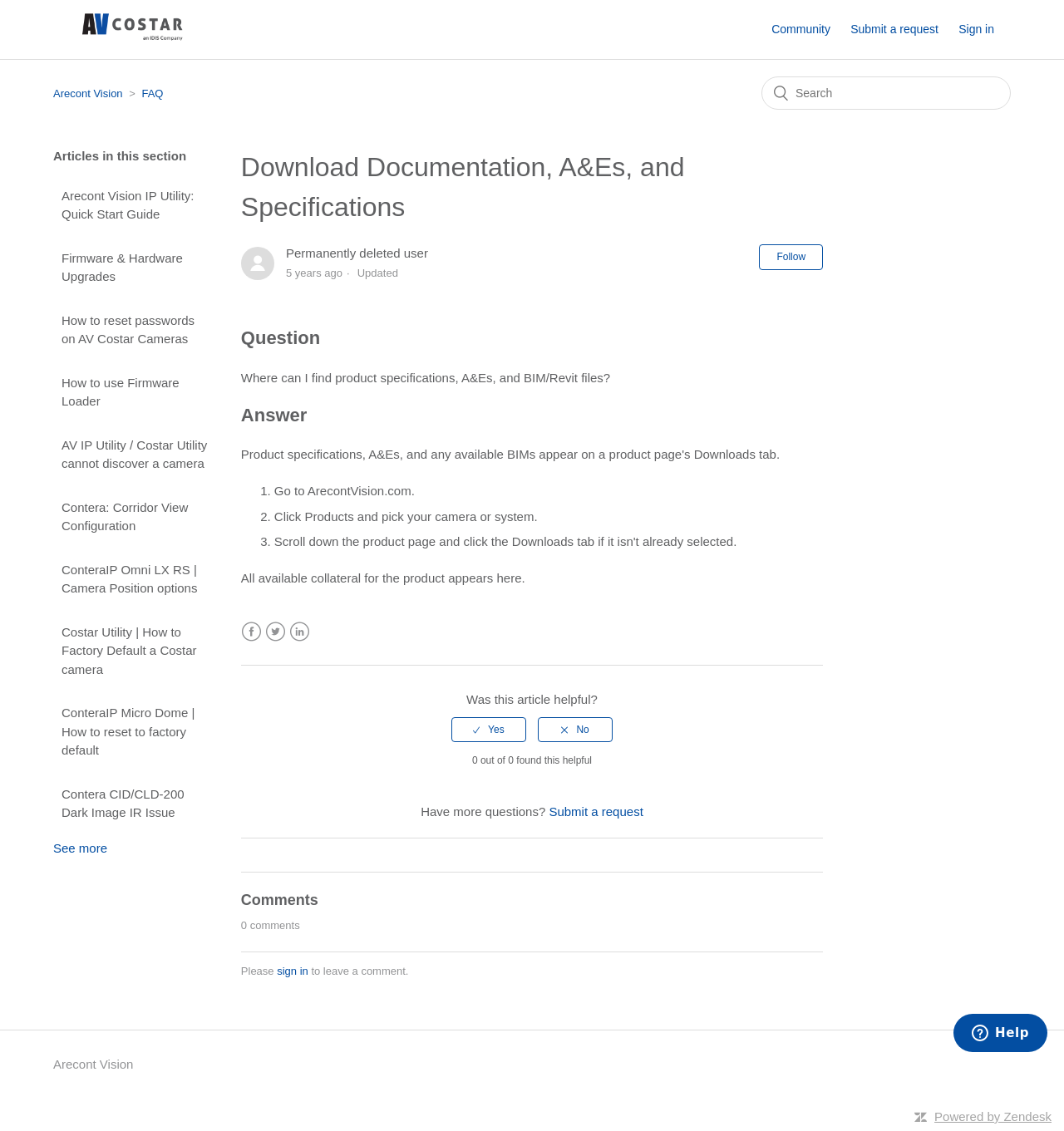Answer this question using a single word or a brief phrase:
What is the name of the company providing help center?

Arecont Vision